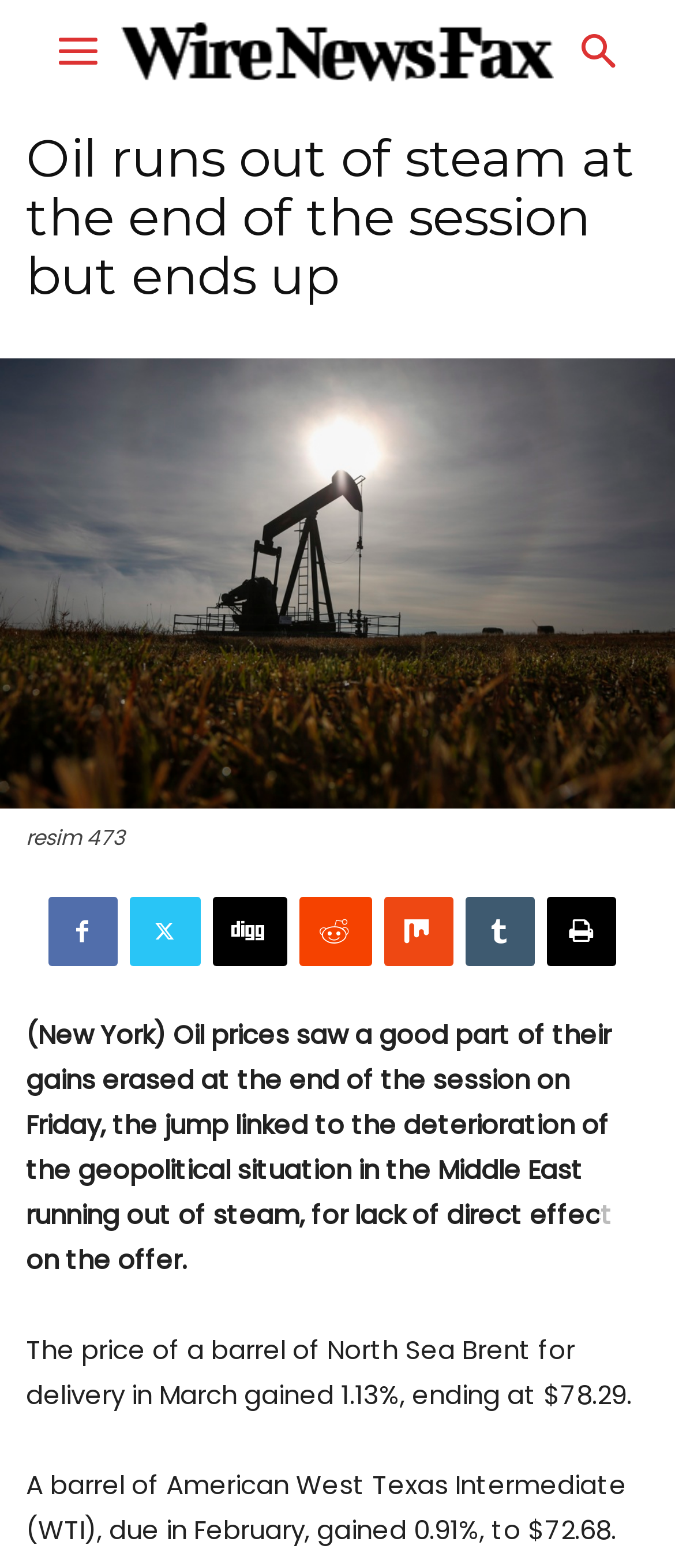Please locate the bounding box coordinates of the element that should be clicked to achieve the given instruction: "Read the article".

[0.038, 0.648, 0.908, 0.815]